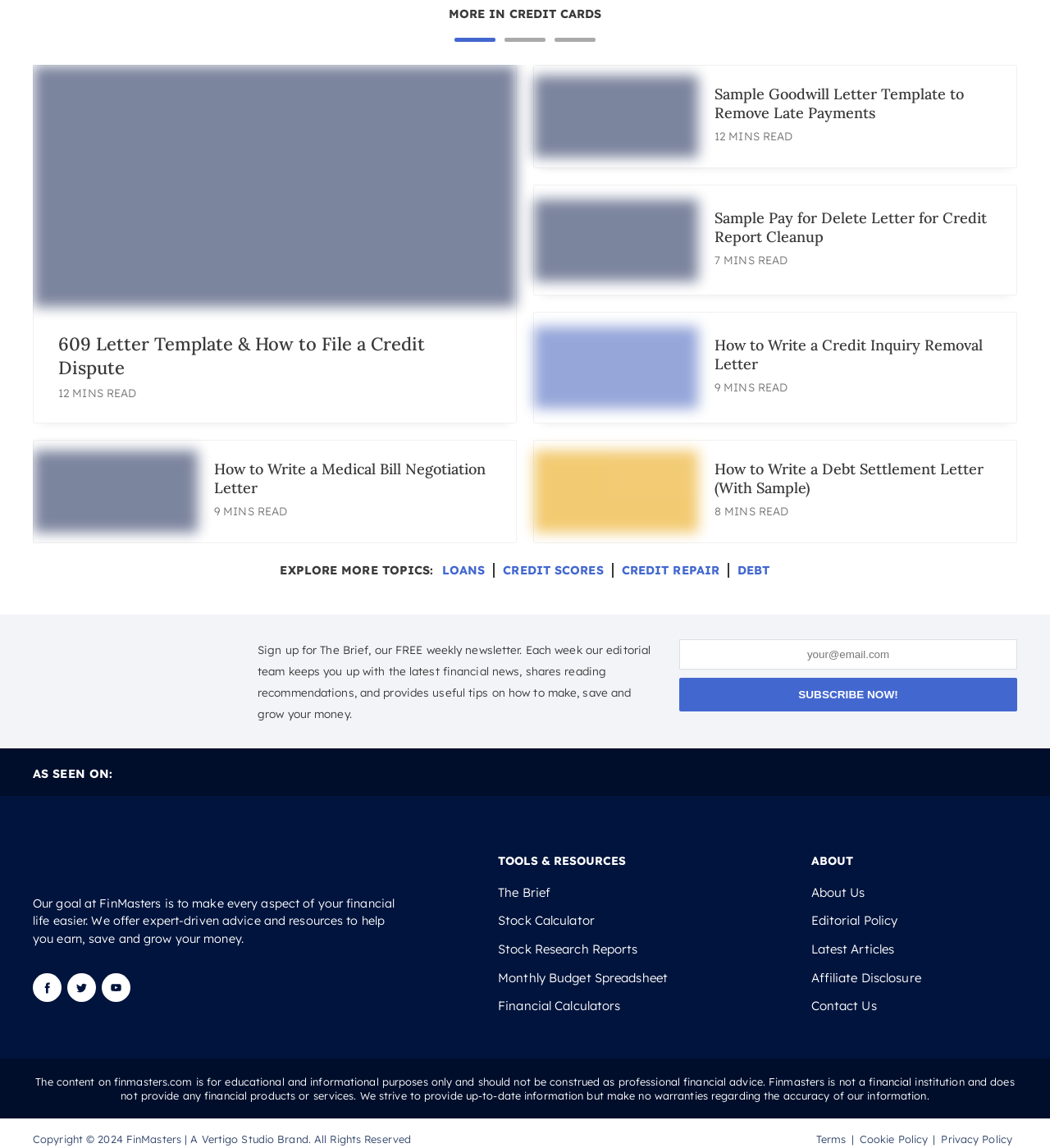Can you pinpoint the bounding box coordinates for the clickable element required for this instruction: "Read the 'How to Write a Credit Inquiry Removal Letter' article"? The coordinates should be four float numbers between 0 and 1, i.e., [left, top, right, bottom].

[0.68, 0.292, 0.945, 0.325]